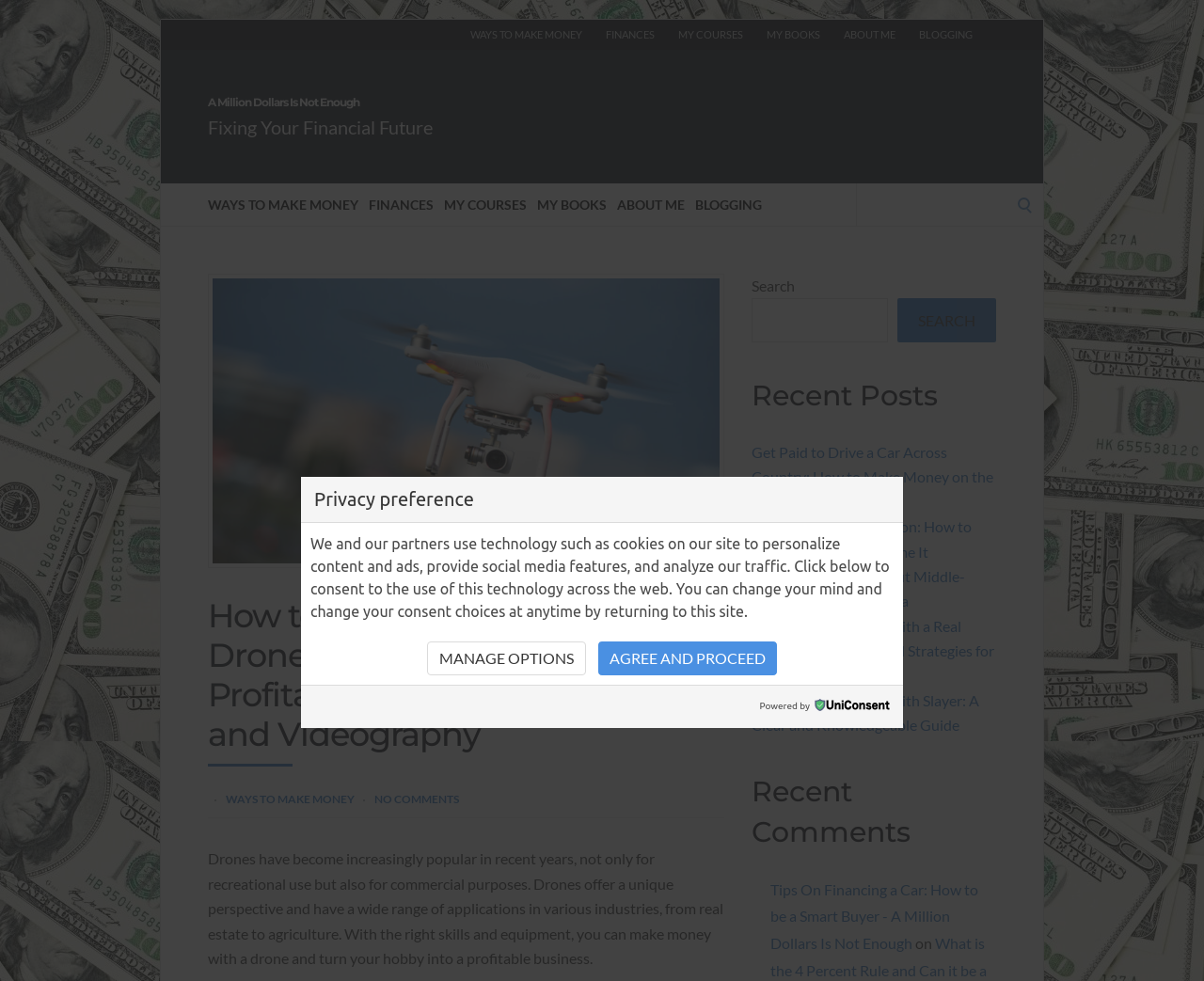What is the purpose of the 'Privacy preference' dialog?
Using the visual information, respond with a single word or phrase.

To manage cookie consent